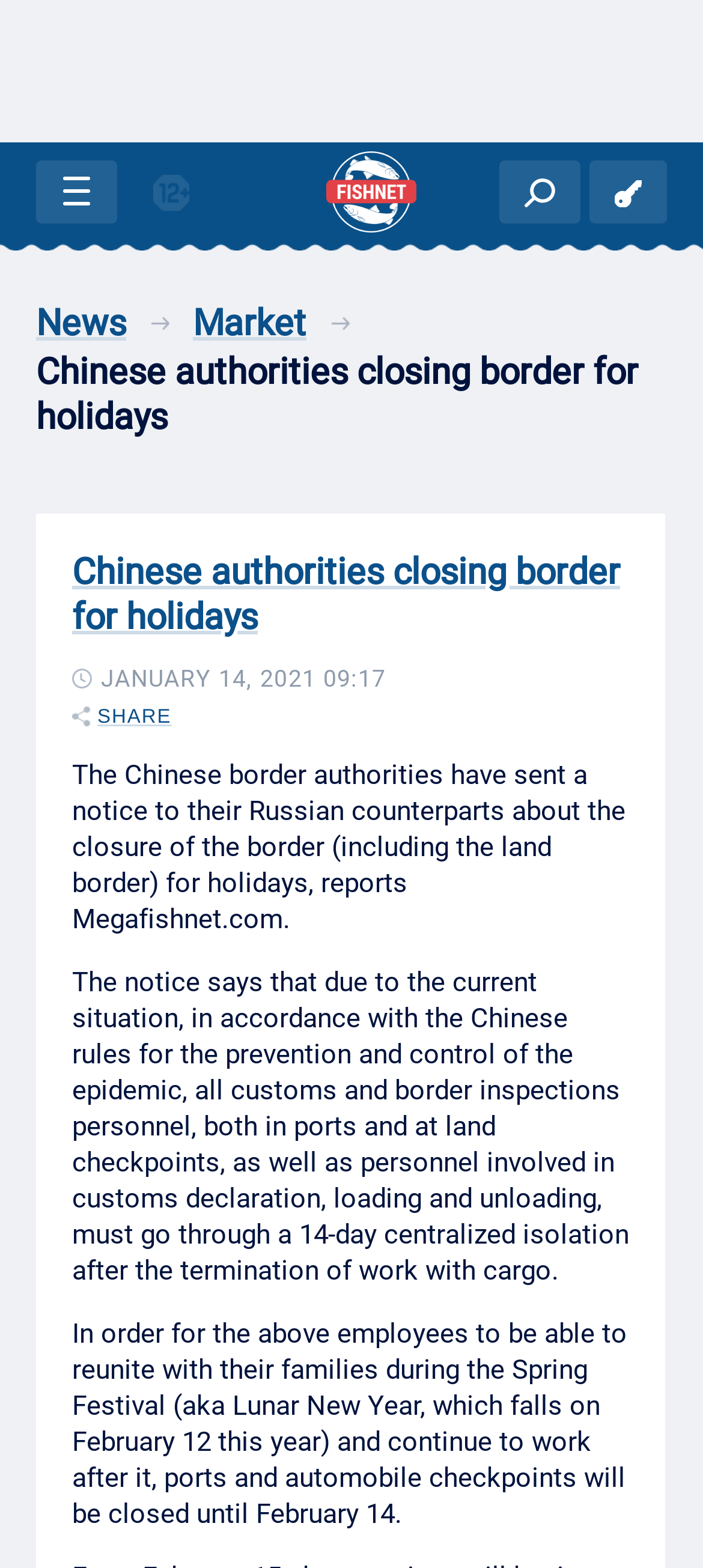Produce a meticulous description of the webpage.

The webpage appears to be a news article from Megafishnet.com, a seafood portal. At the top, there is a logo image and a link to the website's main page. Below the logo, there are three links to other sections of the website: "News", "Market", and a "Sign in" button.

The main article is titled "Chinese authorities closing border for holidays" and is displayed prominently in the center of the page. The title is accompanied by a small image and a heading with the same text. Below the title, there is a timestamp "JANUARY 14, 2021 09:17" and a "SHARE" link.

The article itself is divided into three paragraphs, which describe the closure of the Chinese border for holidays due to the current epidemic situation. The text explains the measures taken by the Chinese authorities, including a 14-day centralized isolation for customs and border inspections personnel, and the closure of ports and automobile checkpoints until February 14.

There are several images scattered throughout the page, including a small icon next to the "Sign in" button and another image at the bottom right corner of the page. Overall, the webpage has a simple and clean layout, with a focus on presenting the news article in a clear and readable format.